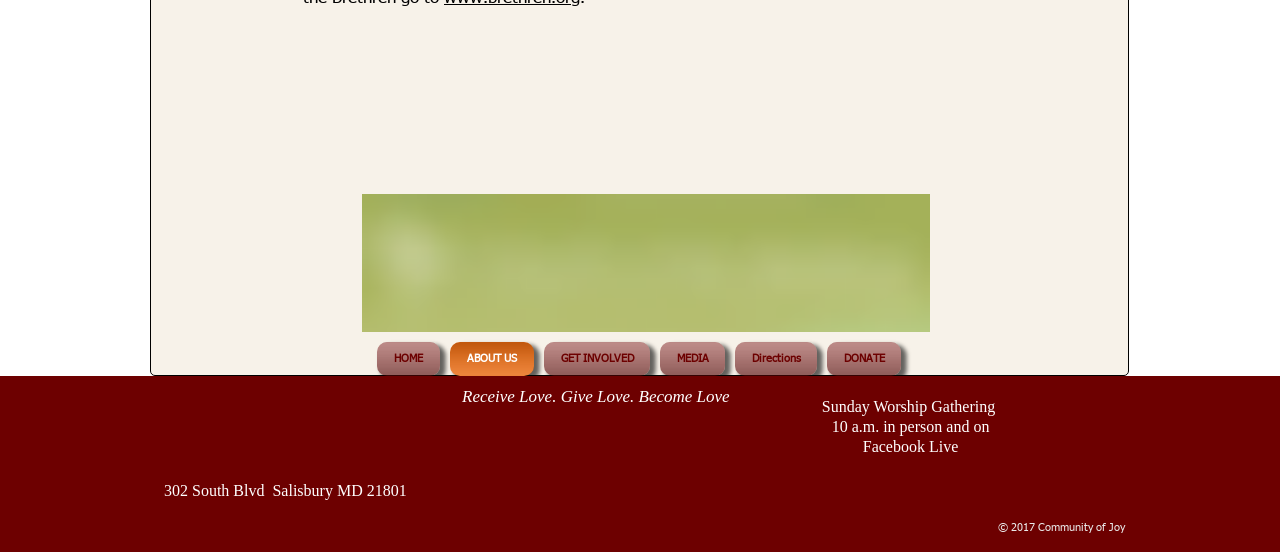Could you determine the bounding box coordinates of the clickable element to complete the instruction: "Visit ABOUT US"? Provide the coordinates as four float numbers between 0 and 1, i.e., [left, top, right, bottom].

[0.348, 0.62, 0.421, 0.681]